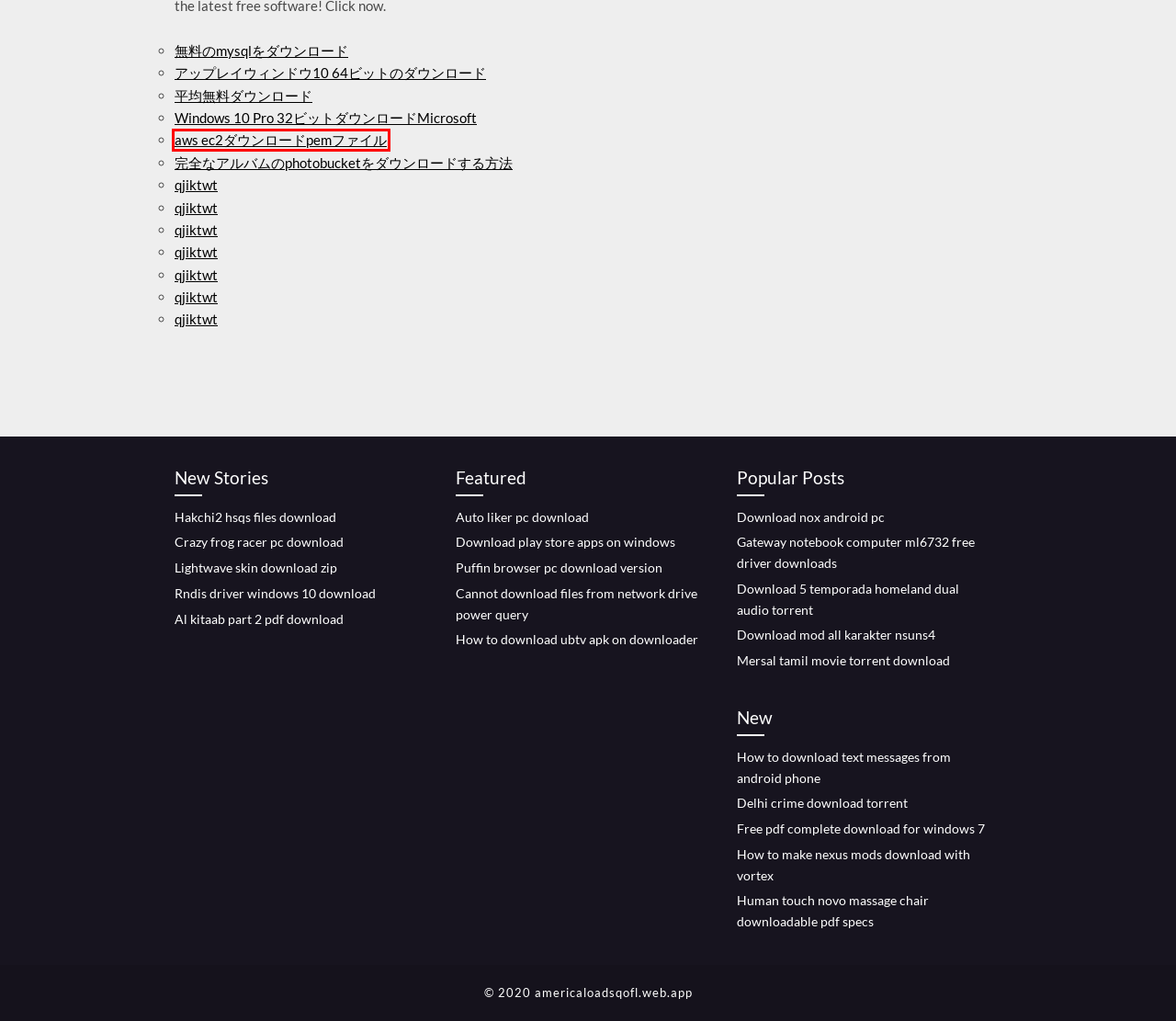You are given a screenshot depicting a webpage with a red bounding box around a UI element. Select the description that best corresponds to the new webpage after clicking the selected element. Here are the choices:
A. Auto liker pc download [2020]
B. Crazy frog racer pc download [2020]
C. How to download ubtv apk on downloader (2020)
D. Aws ec2ダウンロードpemファイル [2020]
E. Puffin browser pc download version (2020)
F. 完全なアルバムのphotobucketをダウンロードする方法 (2020)
G. How to make nexus mods download with vortex [2020]
H. Download play store apps on windows [2020]

D